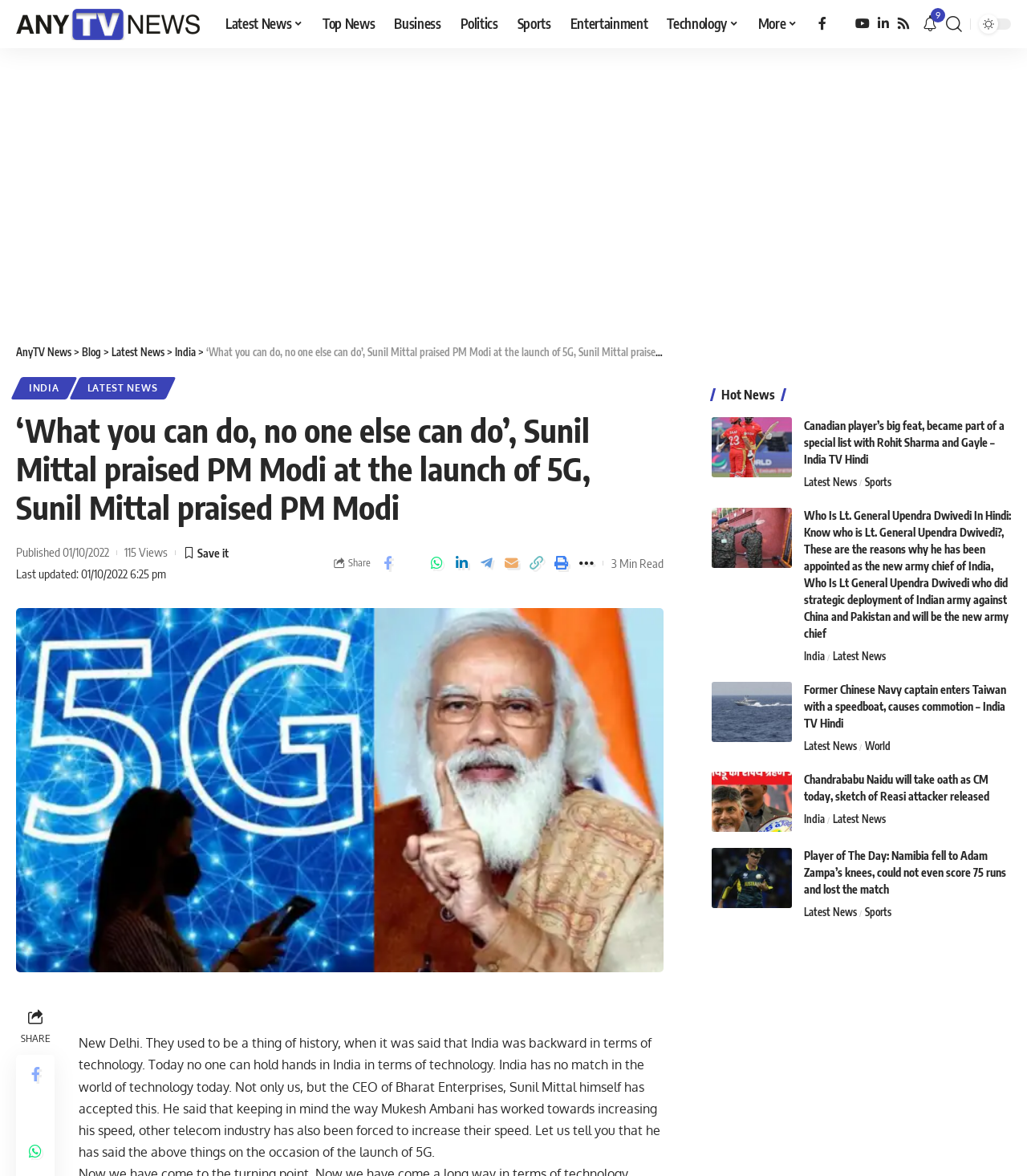What is the topic of the main news article?
Please provide a comprehensive answer based on the details in the screenshot.

I determined the answer by reading the title of the main news article, which mentions Sunil Mittal praising PM Modi at the launch of 5G.